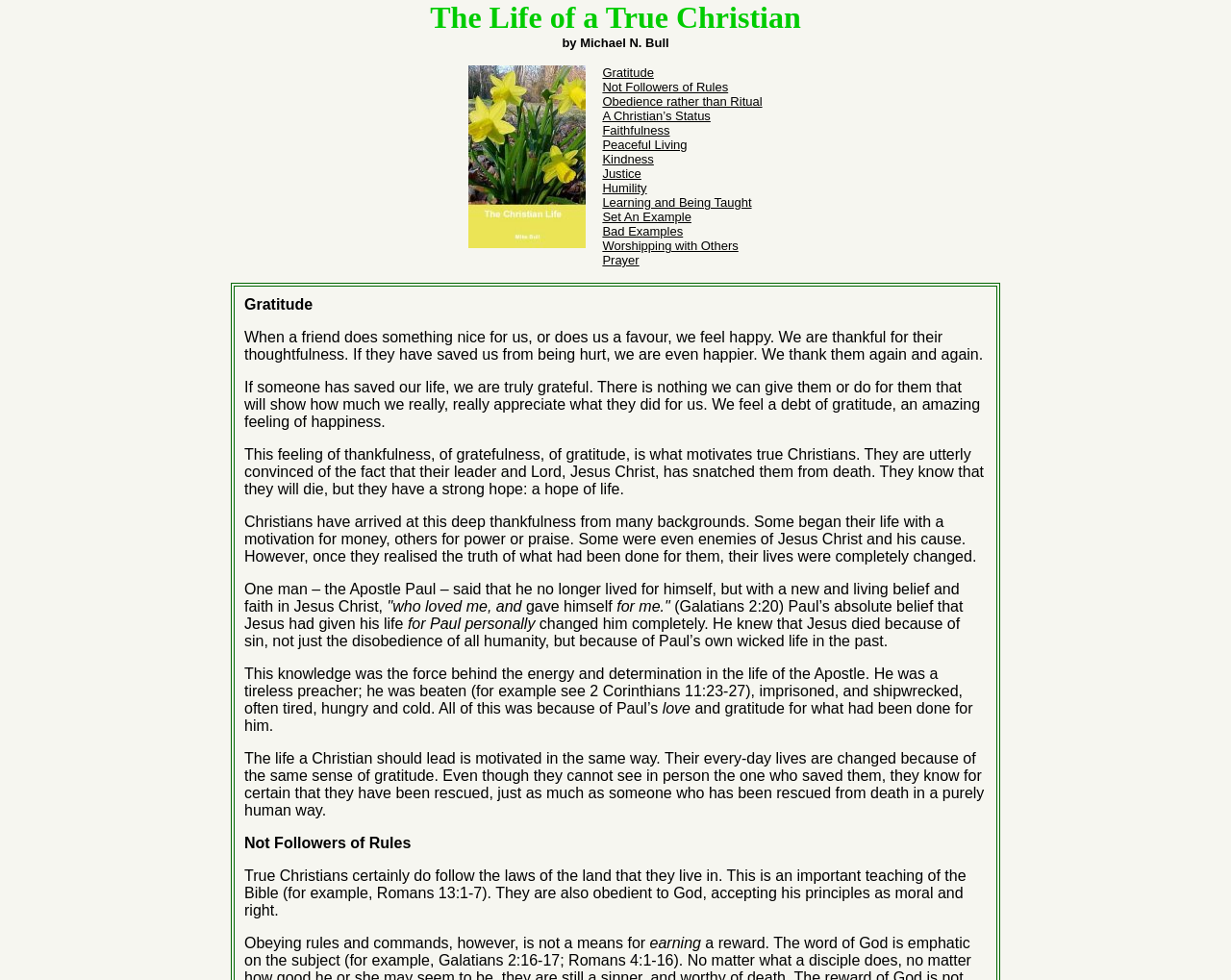Specify the bounding box coordinates of the element's area that should be clicked to execute the given instruction: "explore Faithfulness". The coordinates should be four float numbers between 0 and 1, i.e., [left, top, right, bottom].

[0.489, 0.126, 0.544, 0.14]